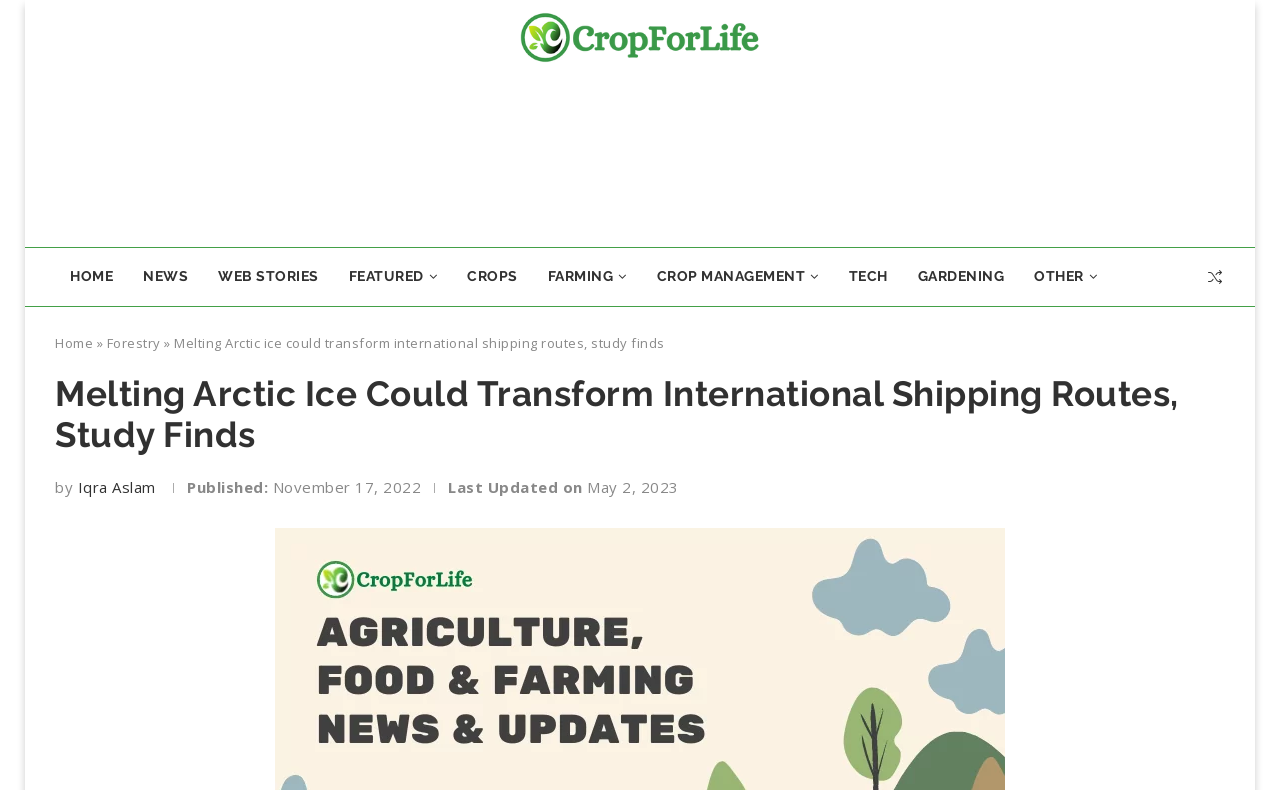Explain the features and main sections of the webpage comprehensively.

The webpage appears to be a news article about the impact of climate change on the Arctic Ocean and its potential effects on international shipping routes. At the top of the page, there is a logo and a link to "CropForLife Agriculture" on the left, accompanied by an image of the same name. 

Below the logo, there is a navigation menu with links to various sections, including "HOME", "NEWS", "WEB STORIES", "FEATURED", "CROPS", "FARMING", "CROP MANAGEMENT", "TECH", "GARDENING", and "OTHER". The menu is followed by a search bar on the right.

Further down, there is a breadcrumb navigation section with links to "Home" and "Forestry". The main article title, "Melting Arctic Ice Could Transform International Shipping Routes, Study Finds", is displayed prominently in a large font. 

Below the title, the article's author, "Iqra Aslam", is credited, along with the publication and last updated dates. The publication date is November 17, 2022, and the last updated date is May 2, 2023.